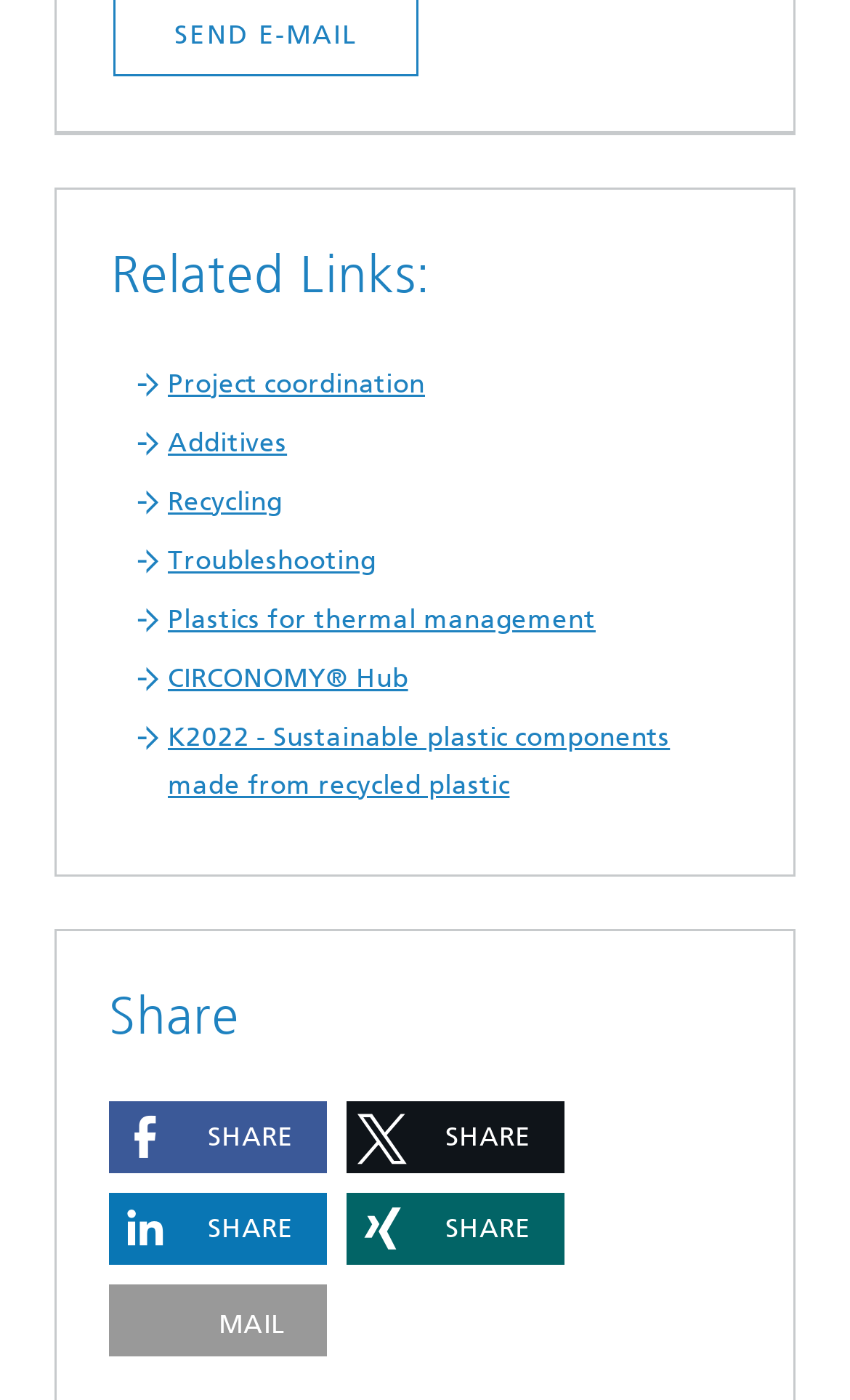How many share buttons are there?
Look at the image and respond with a single word or a short phrase.

5